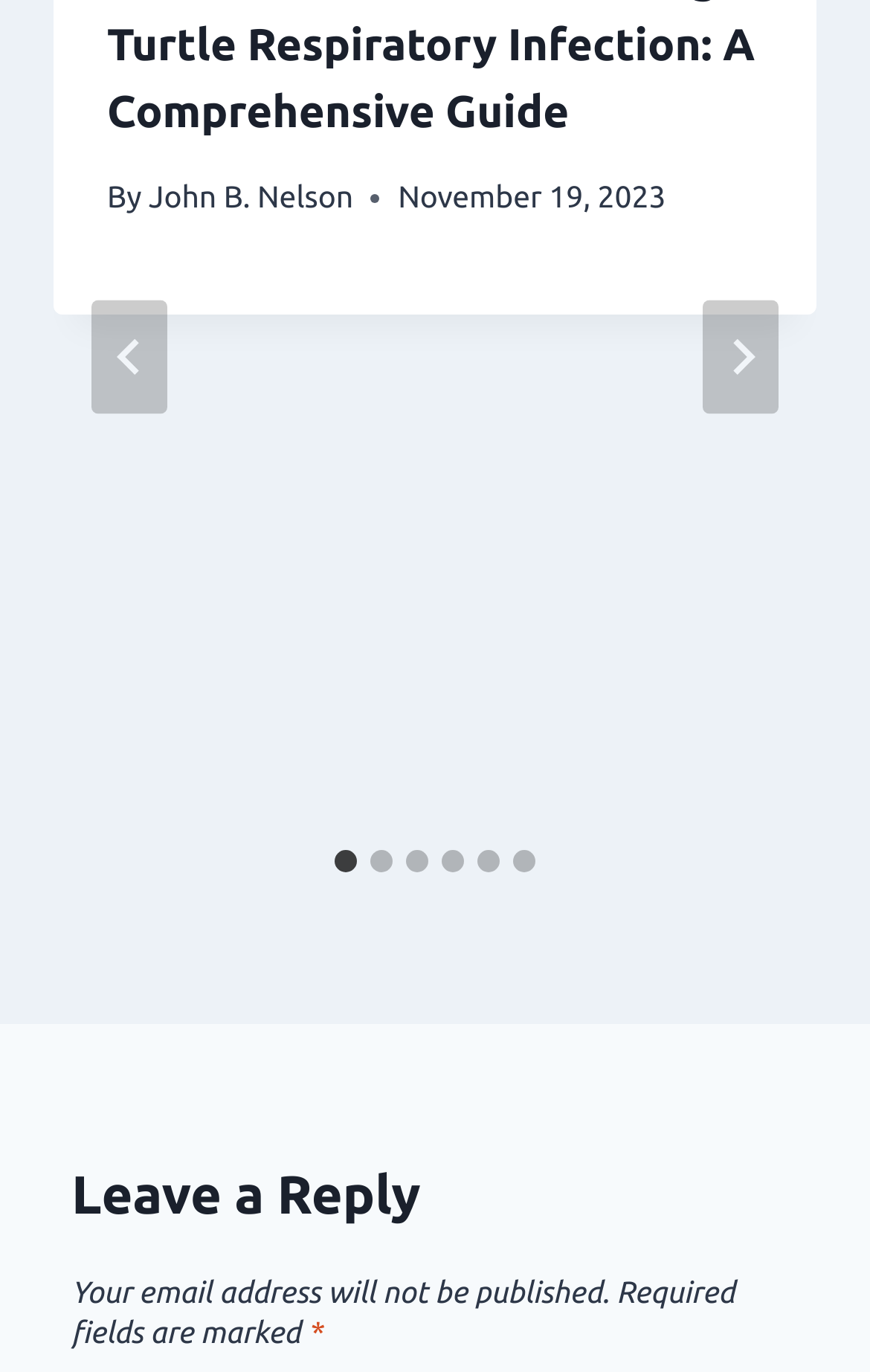What is the purpose of the 'Go to last slide' button?
Based on the image, provide your answer in one word or phrase.

To navigate to the last slide